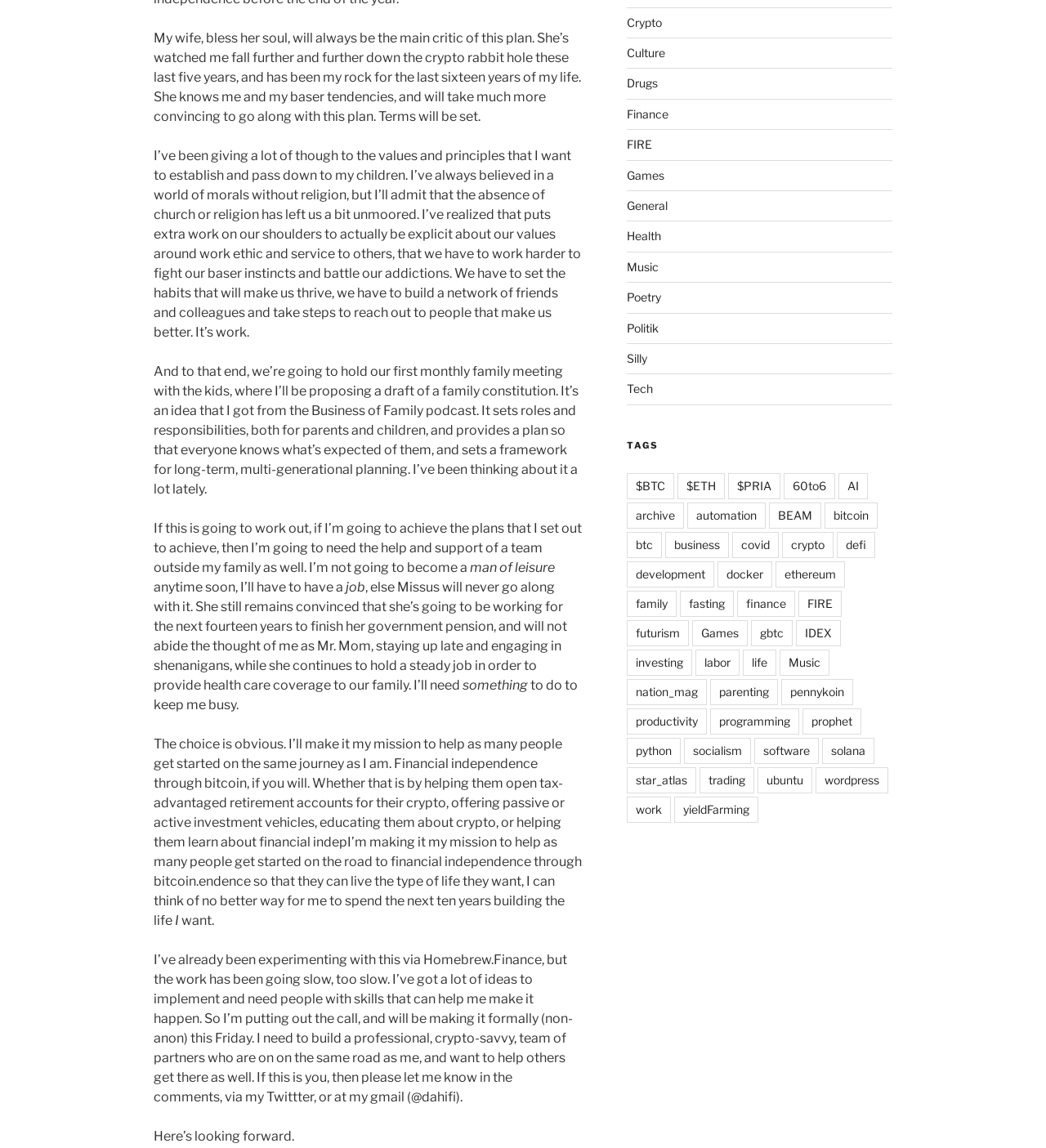Using the image as a reference, answer the following question in as much detail as possible:
What is the author looking for in a team?

The author mentions that they need to build a professional, crypto-savvy team of partners who are on the same road as them and want to help others get there as well.